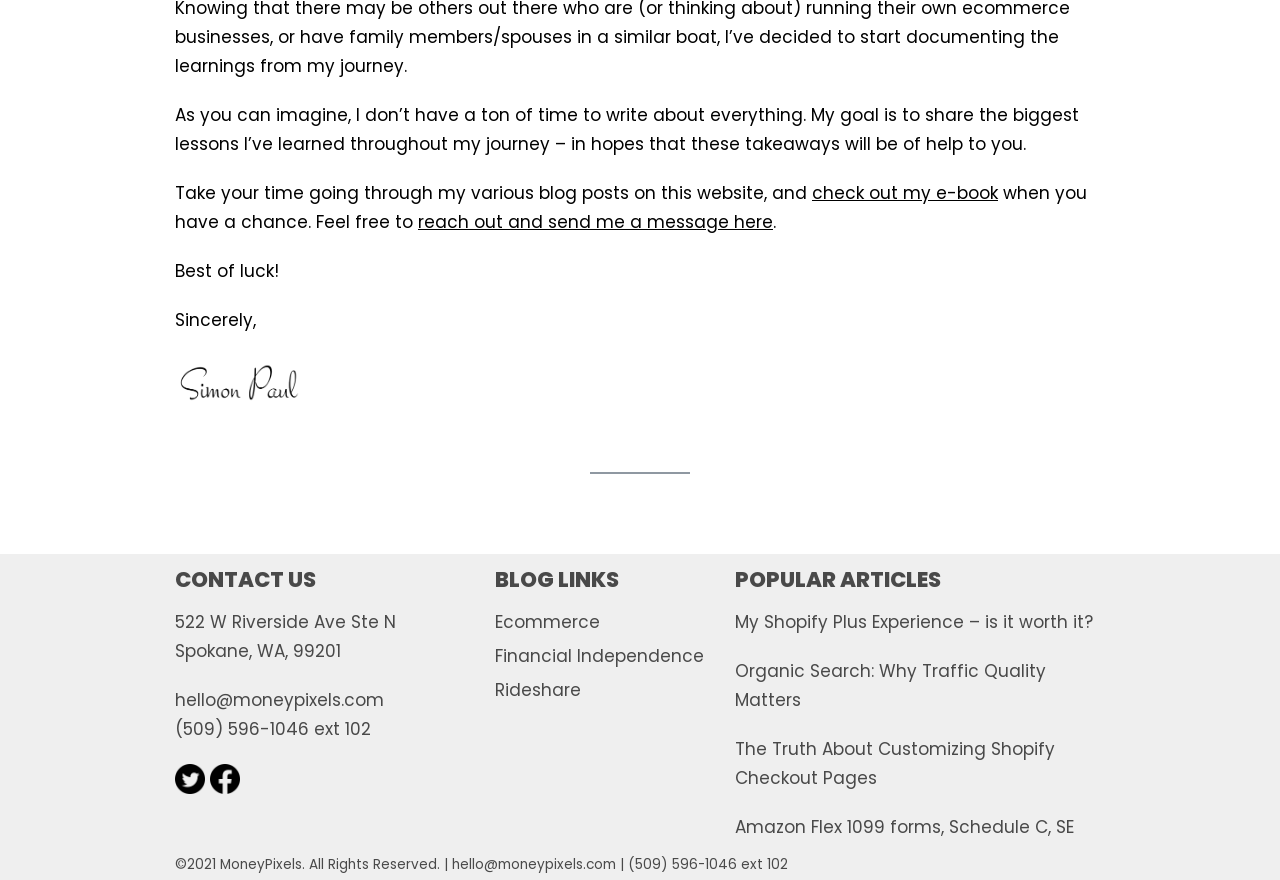Carefully examine the image and provide an in-depth answer to the question: What is the name of the website?

The name of the website is MoneyPixels, as indicated by the figure element and the copyright information at the bottom of the page.